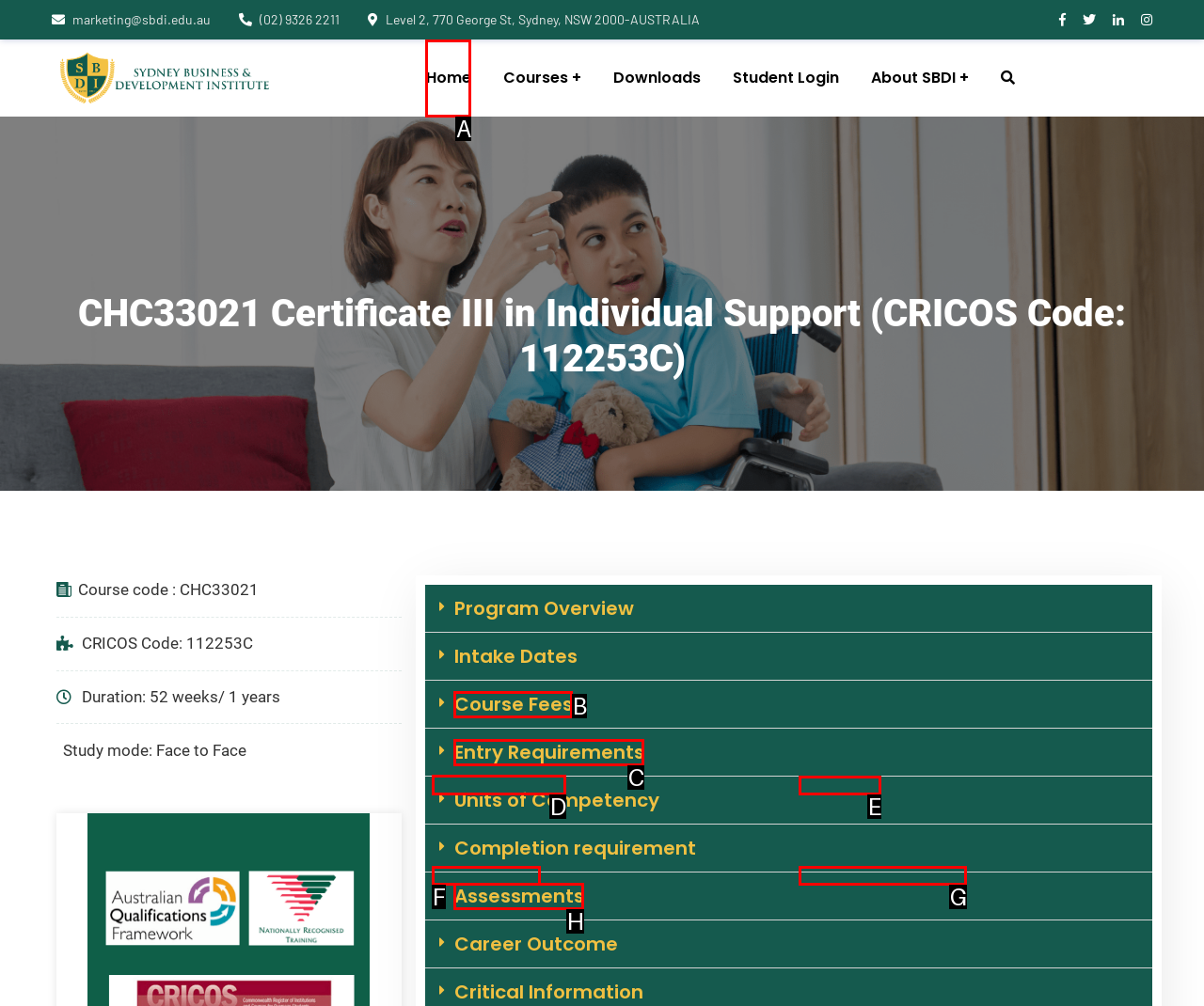Identify the HTML element to click to execute this task: Contact the college Respond with the letter corresponding to the proper option.

D